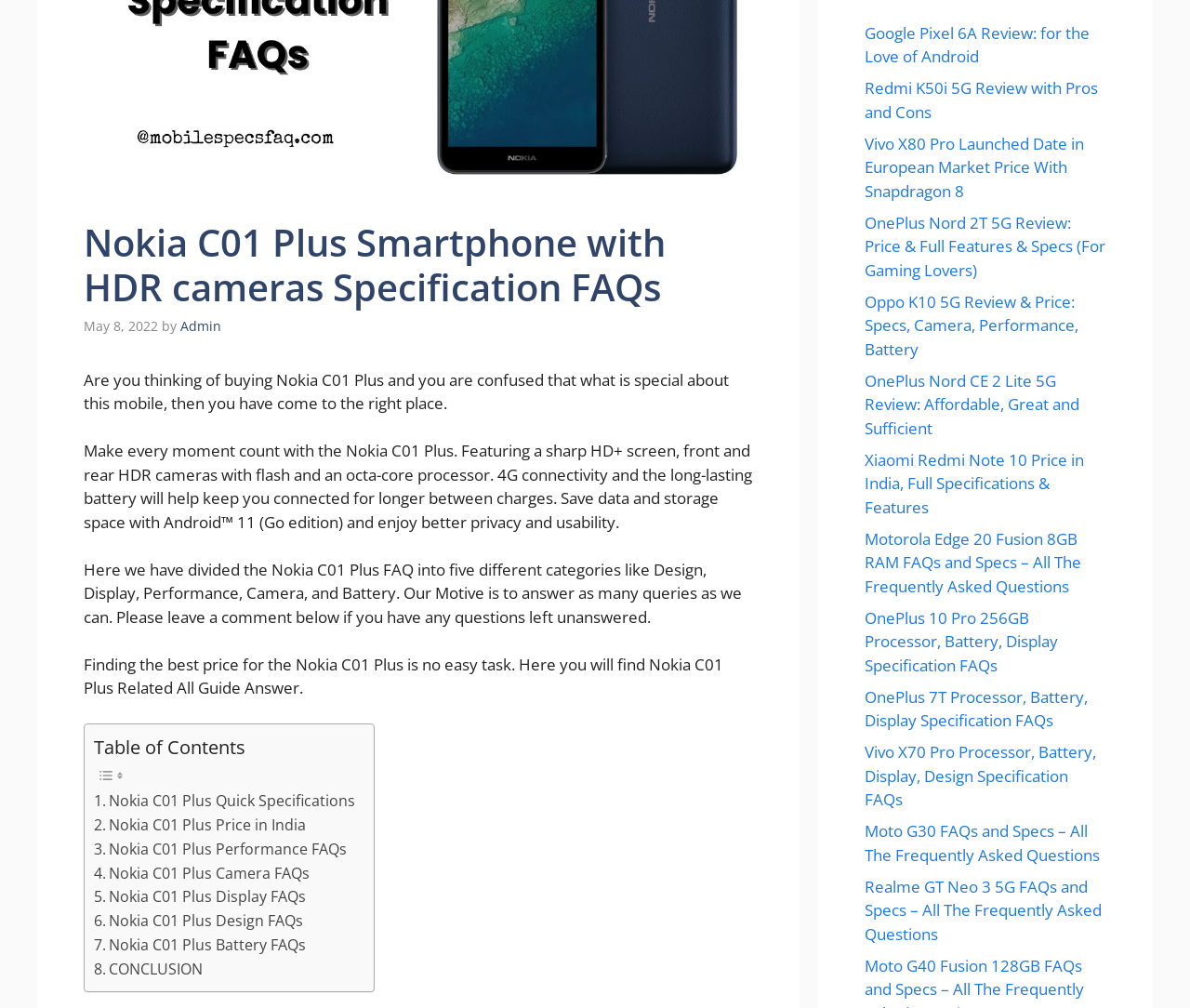Find the bounding box coordinates for the HTML element described in this sentence: "CONCLUSION". Provide the coordinates as four float numbers between 0 and 1, in the format [left, top, right, bottom].

[0.079, 0.95, 0.17, 0.974]